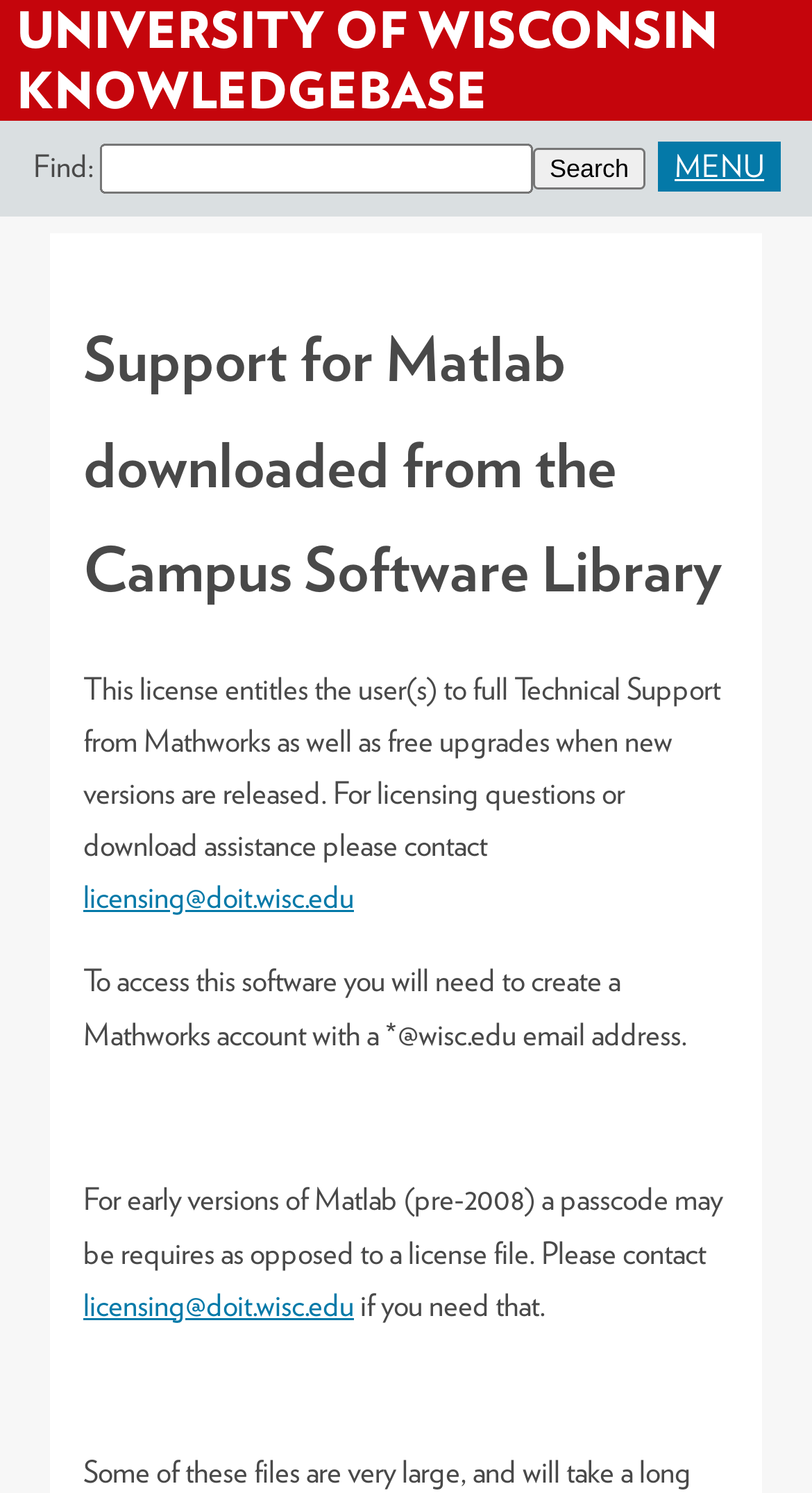Identify the main heading of the webpage and provide its text content.

UNIVERSITY OF WISCONSIN KNOWLEDGEBASE